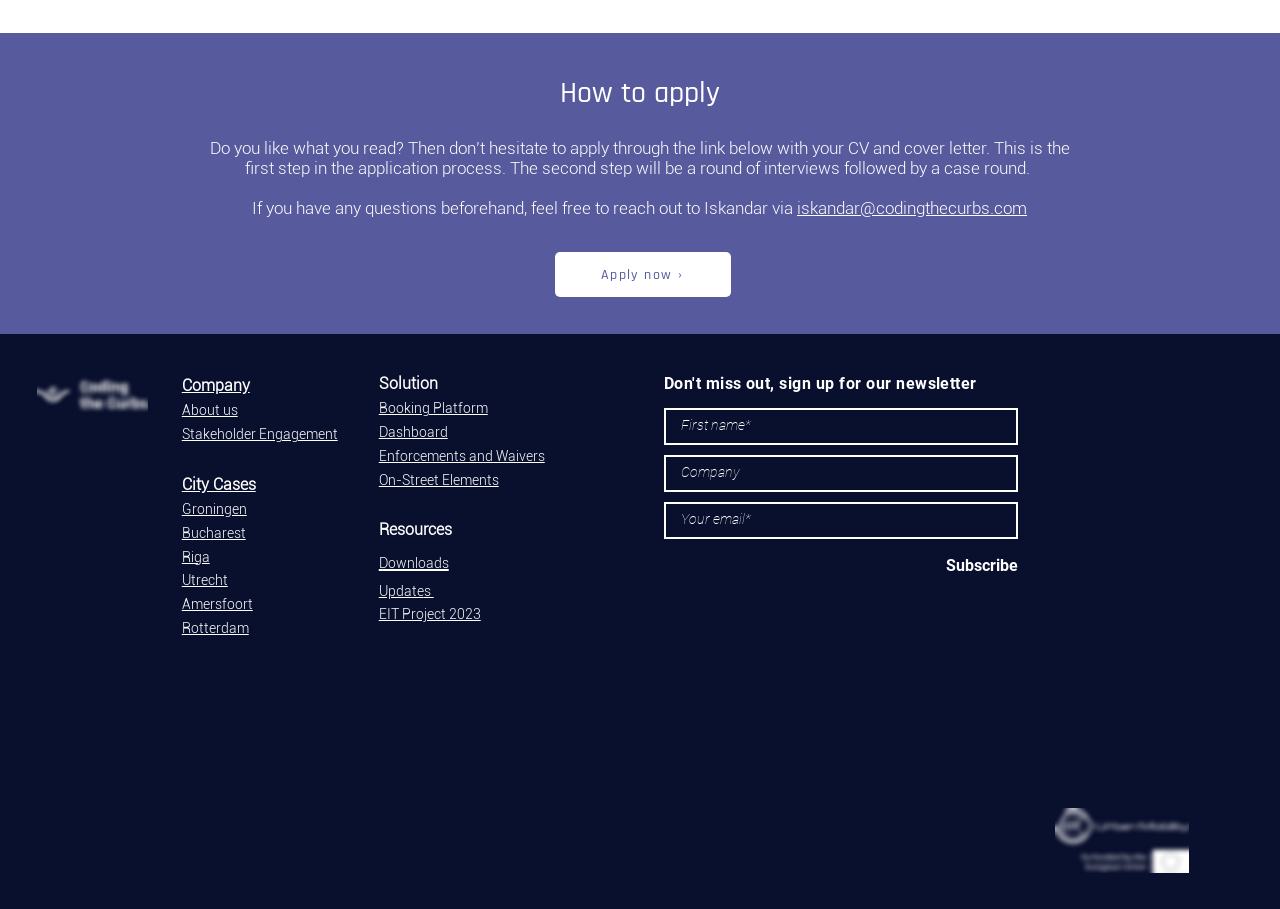Indicate the bounding box coordinates of the clickable region to achieve the following instruction: "Contact Iskandar via email."

[0.623, 0.218, 0.802, 0.24]